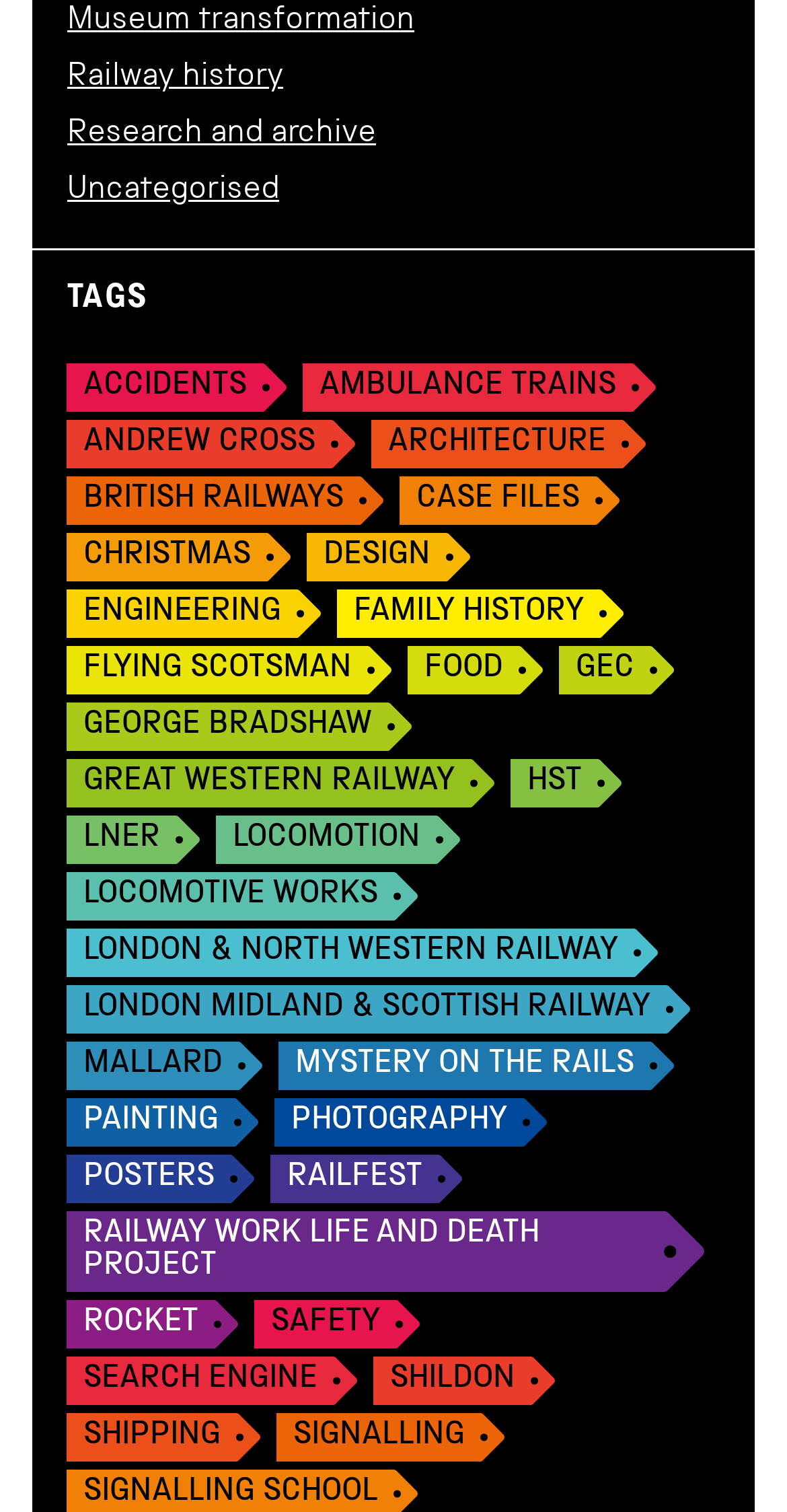Pinpoint the bounding box coordinates of the clickable area needed to execute the instruction: "View Research and archive". The coordinates should be specified as four float numbers between 0 and 1, i.e., [left, top, right, bottom].

[0.085, 0.079, 0.478, 0.101]